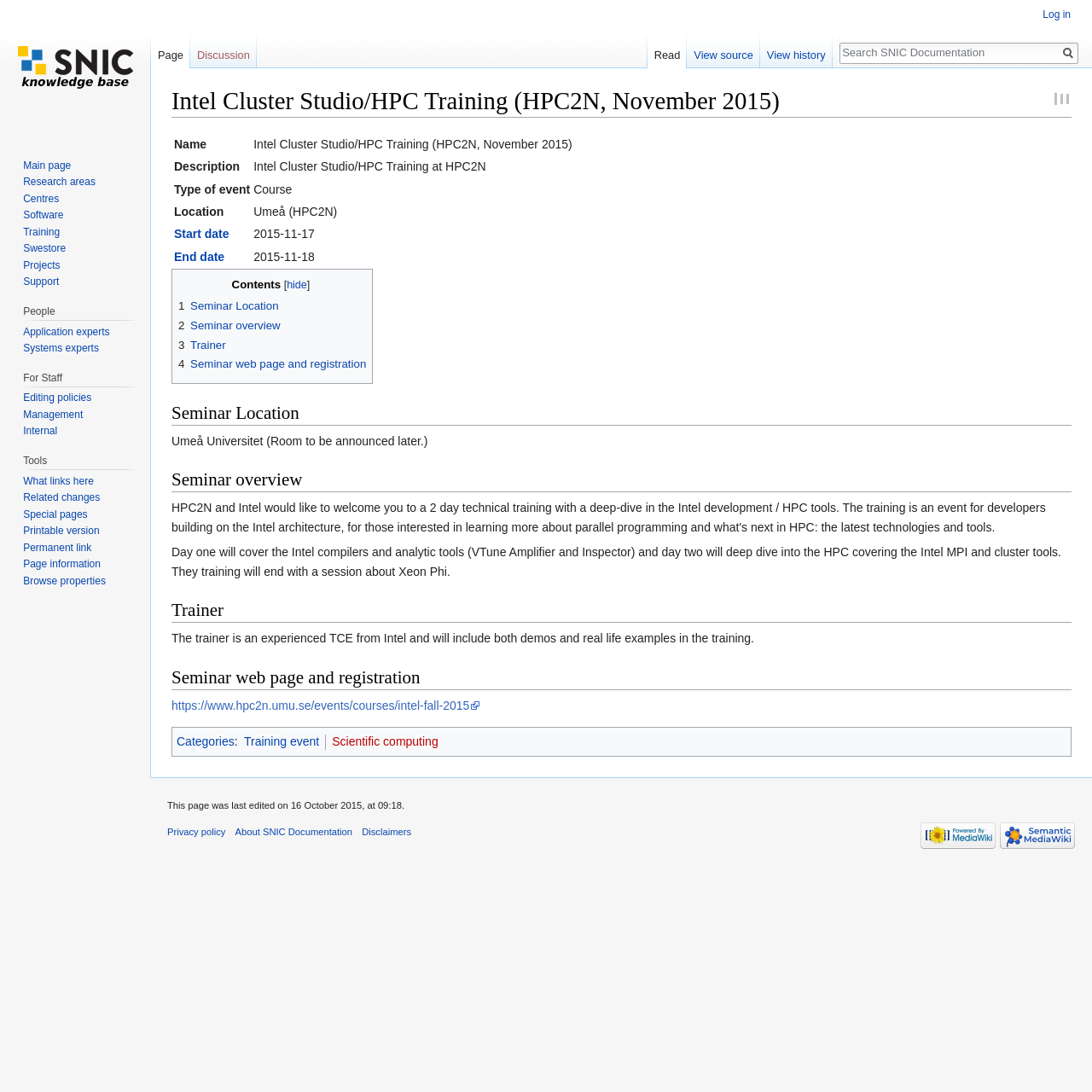What is the topic of day two of the training?
Based on the content of the image, thoroughly explain and answer the question.

The topic of day two of the training can be found in the section with the heading 'Seminar overview' which is located below the section with the heading 'Seminar Location'. The text in this section describes the topics that will be covered on each day of the training.